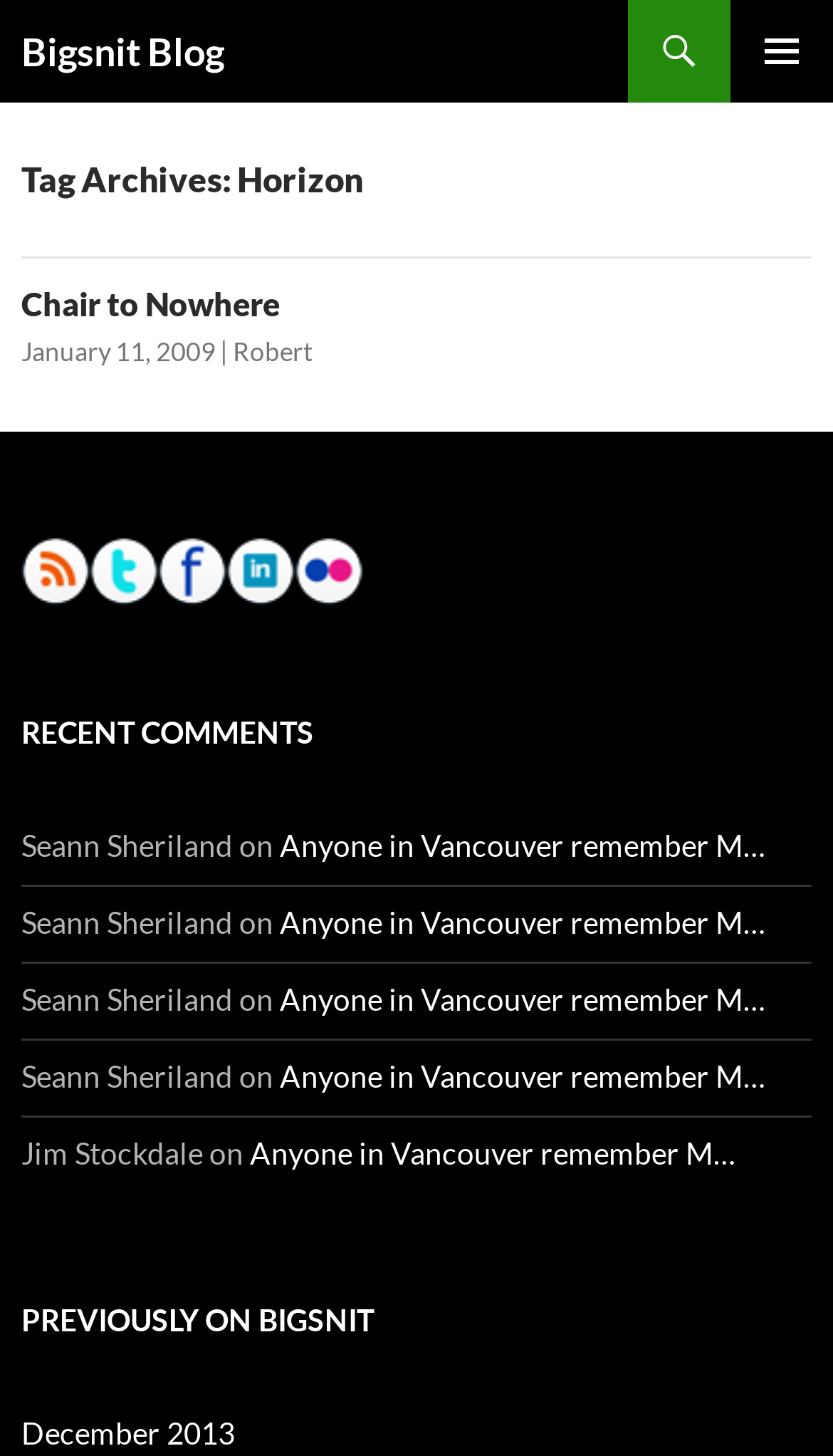Please determine the bounding box coordinates of the area that needs to be clicked to complete this task: 'Go to the PREVIOUSLY ON BIGSNIT page'. The coordinates must be four float numbers between 0 and 1, formatted as [left, top, right, bottom].

[0.026, 0.972, 0.282, 0.997]